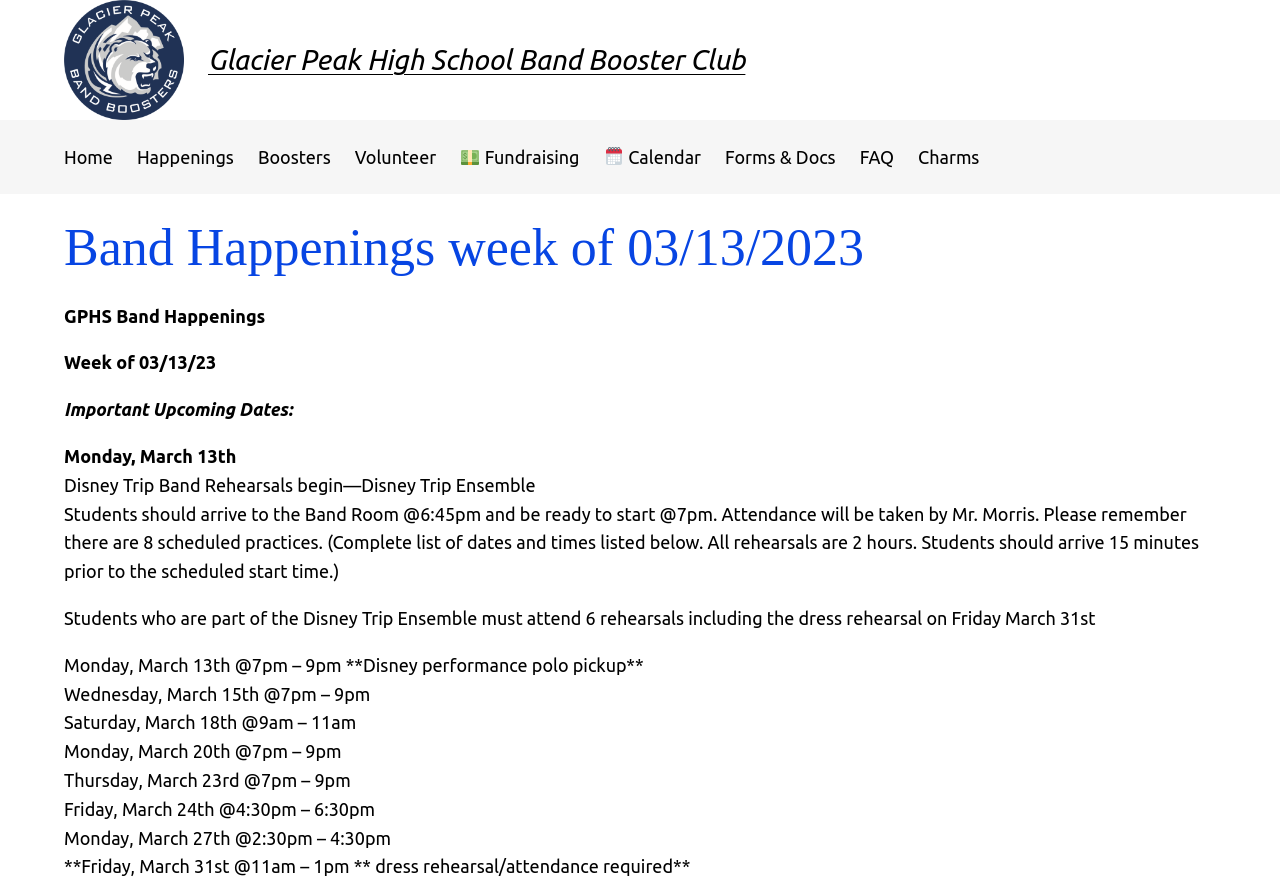Articulate a detailed summary of the webpage's content and design.

The webpage is about the Glacier Peak High School Band Booster Club, specifically highlighting the "Band Happenings" for the week of March 13, 2023. 

At the top left corner, there is a logo image and a link to the Glacier Peak High School Band Booster Club. Next to it, there is a heading with the same name. 

Below the logo, there is a top menu navigation bar with 8 links: Home, Happenings, Boosters, Volunteer, Fundraising, Calendar, Forms & Docs, and FAQ. The Fundraising and Calendar links have icons next to them.

The main content of the page is divided into sections. The first section has a heading "Band Happenings week of 03/13/2023" and provides important upcoming dates. Below the heading, there are several paragraphs of text describing the Disney Trip Band Rehearsals, including the schedule, attendance requirements, and other details. The text is organized into several blocks, each describing a specific date and event.